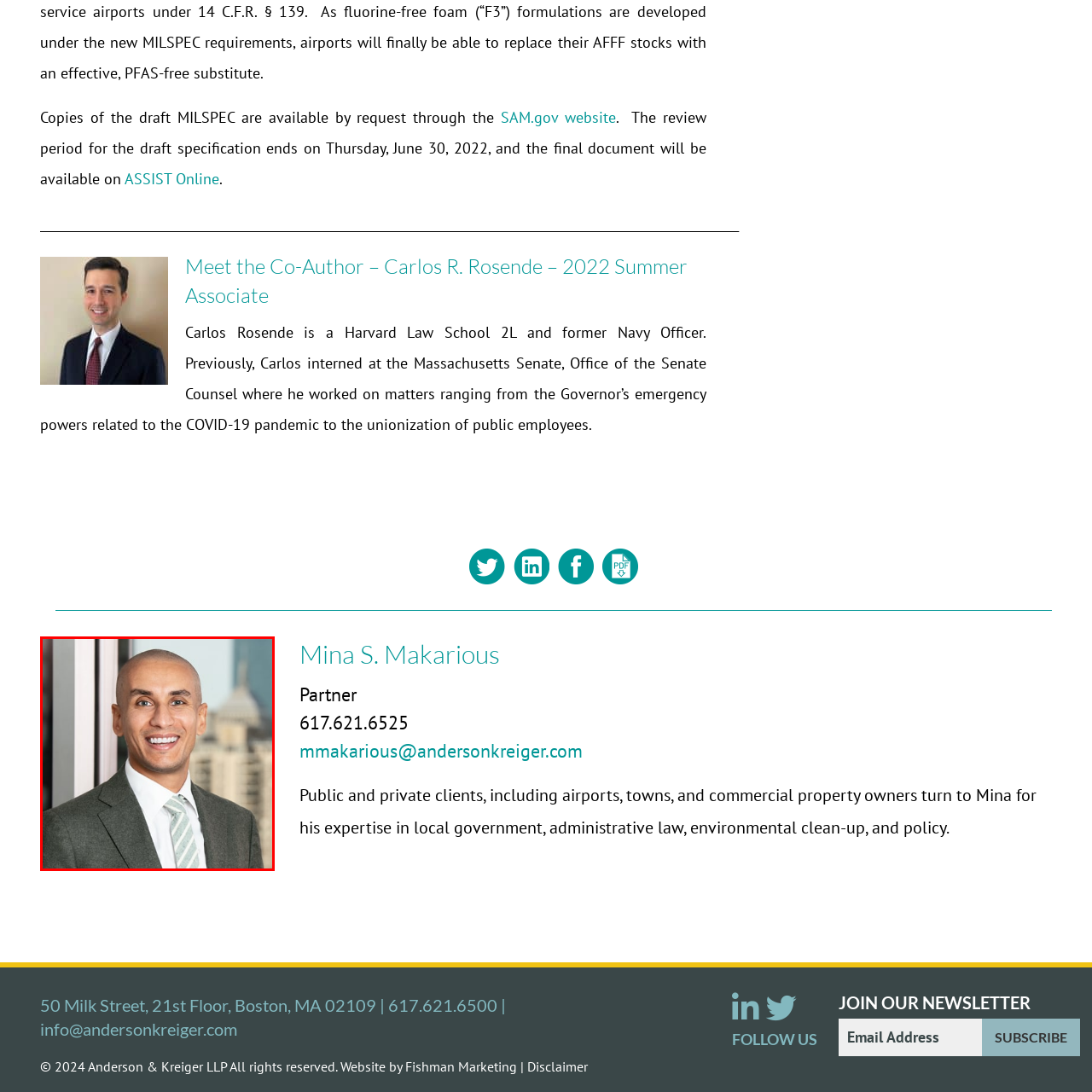Offer a detailed account of the image that is framed by the red bounding box.

The image features Mina S. Makarious, a Partner at Anderson & Kreiger LLP. He is depicted smiling confidently, wearing a tailored gray suit and a light blue tie, radiating professionalism and approachability. The backdrop showcases a modern cityscape, suggesting a dynamic business environment. Makarious specializes in local government, administrative law, and environmental clean-up, providing expertise to public and private clients, including airports and towns. The atmosphere of the portrait emphasizes both his legal acumen and his personable nature, positioning him as a reputable figure in his field.